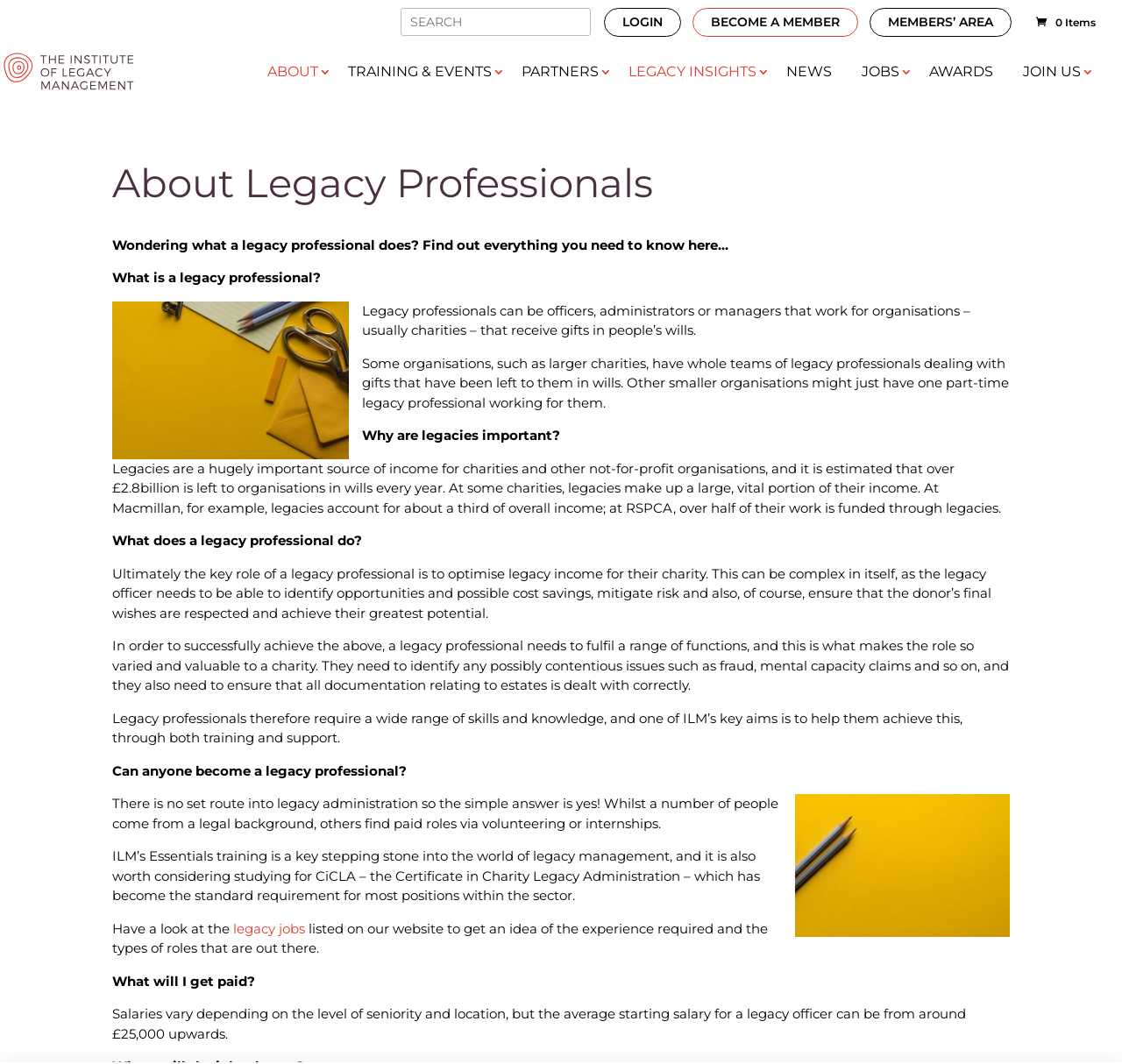Identify the bounding box coordinates for the UI element described as follows: "About". Ensure the coordinates are four float numbers between 0 and 1, formatted as [left, top, right, bottom].

[0.227, 0.062, 0.295, 0.073]